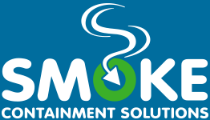What shape represents the letter 'O' in the logo?
With the help of the image, please provide a detailed response to the question.

The creative representation of the letter 'O' as a green circle with a downward-pointing arrow not only adds visual interest to the logo but also symbolizes containment, which is a key aspect of the company's mission.